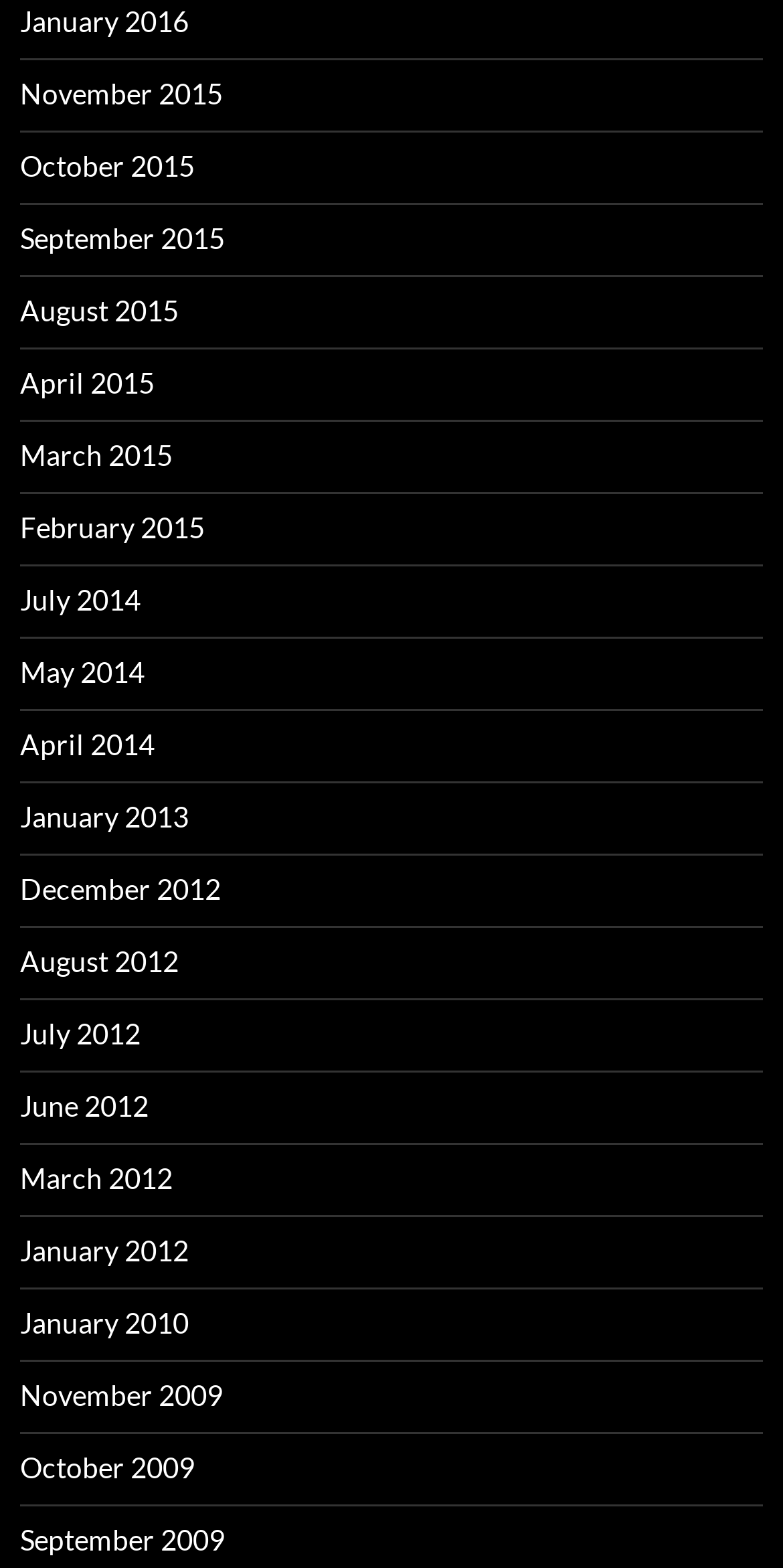Give a short answer to this question using one word or a phrase:
What is the earliest month listed?

January 2010